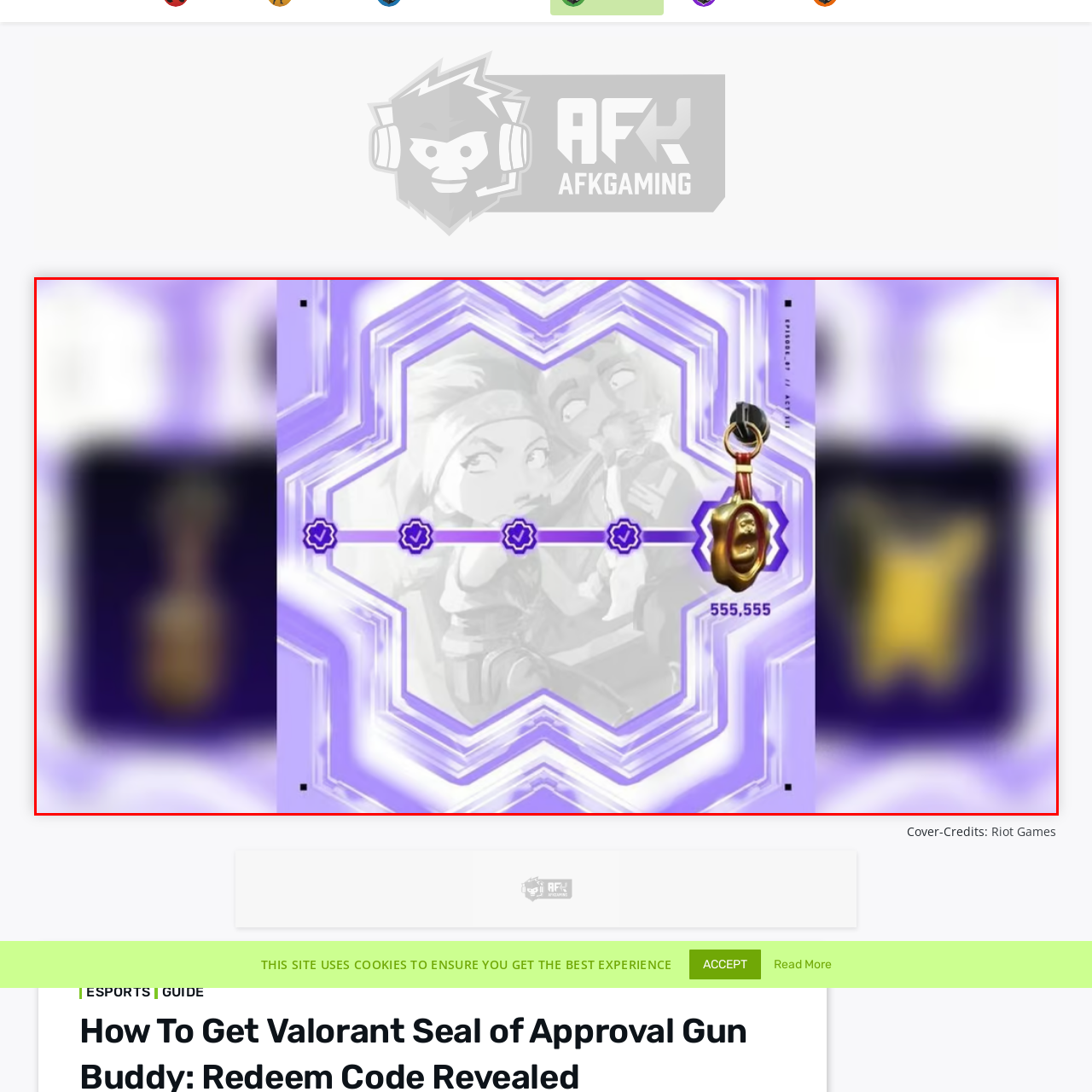What is the purpose of the interactive user interface element?
Check the image enclosed by the red bounding box and give your answer in one word or a short phrase.

to display redeem code